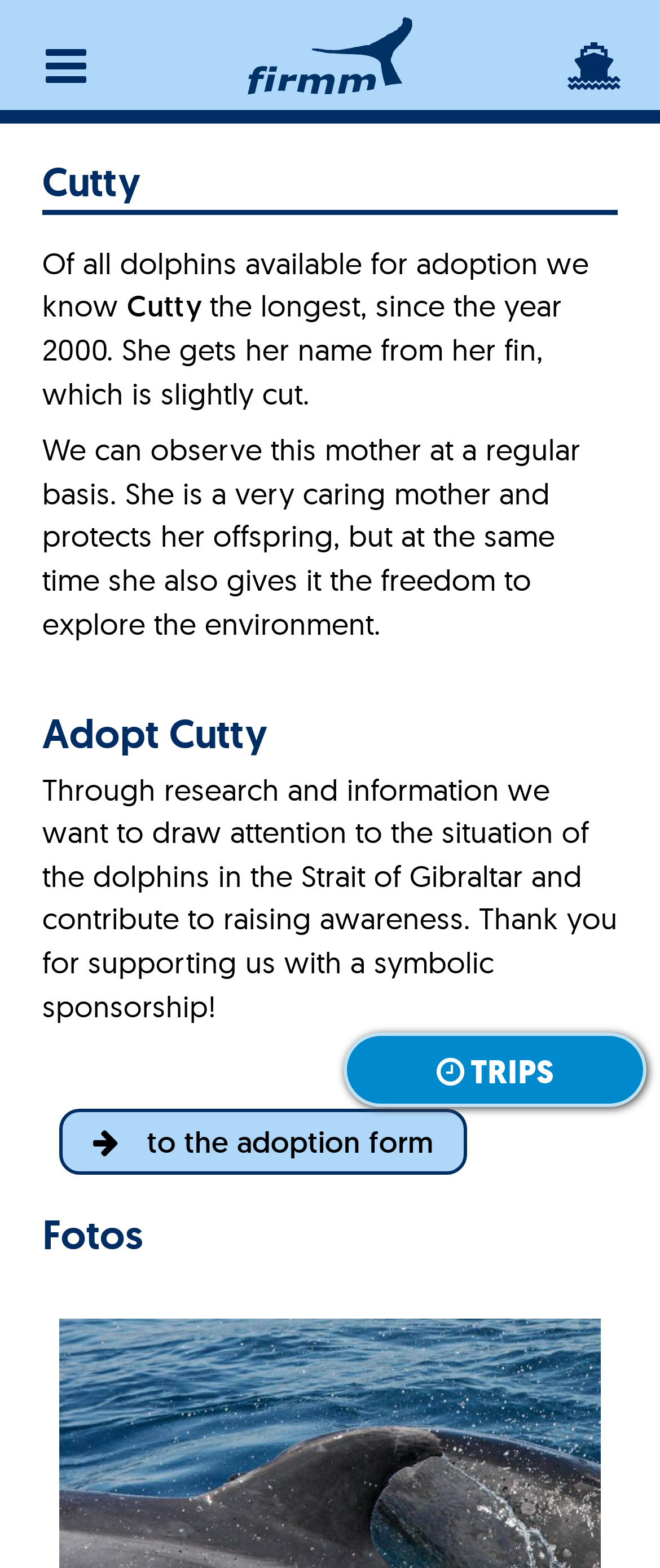Please respond to the question using a single word or phrase:
What is the purpose of adopting Cutty?

Raising awareness